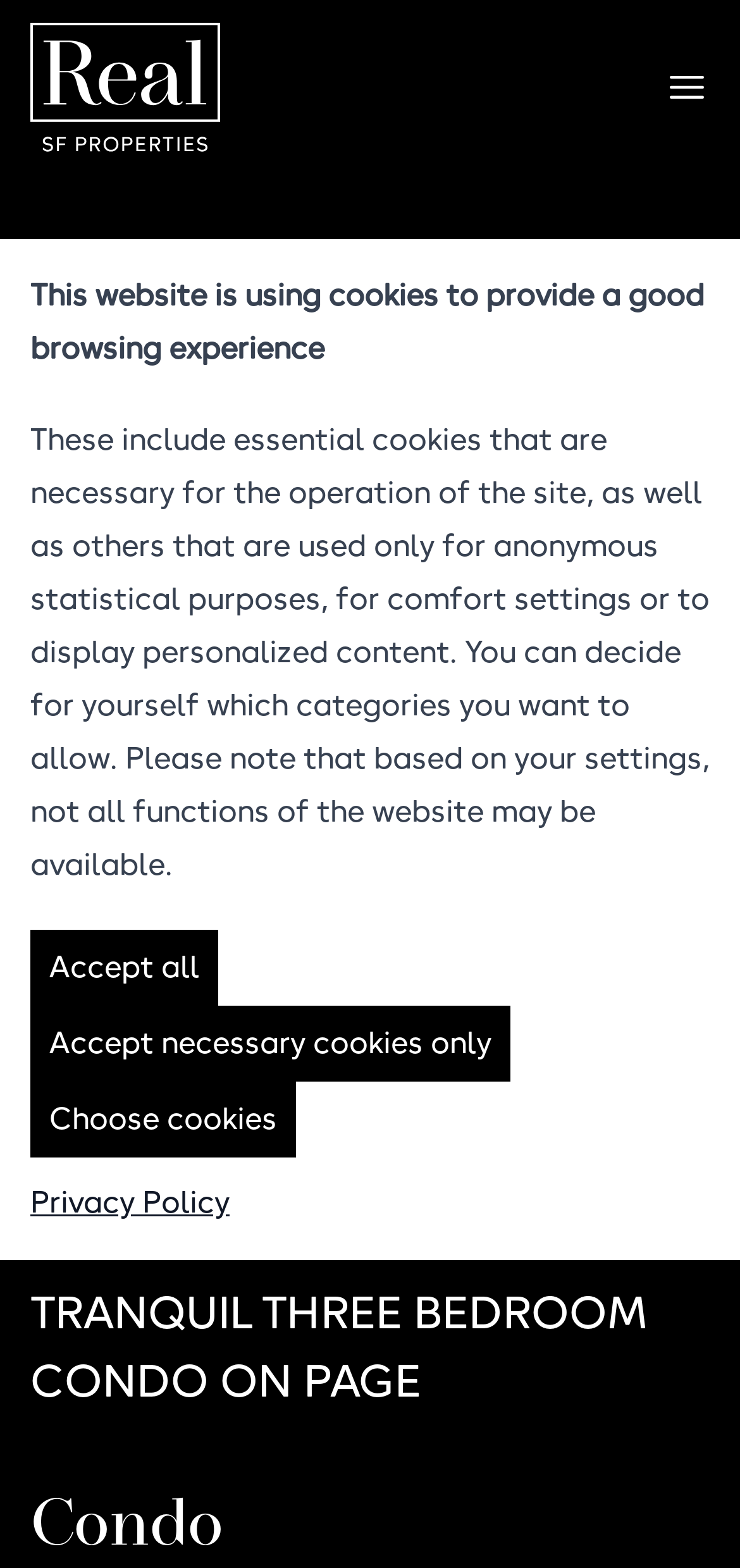Answer the question in a single word or phrase:
What is the main navigation menu located at?

Top